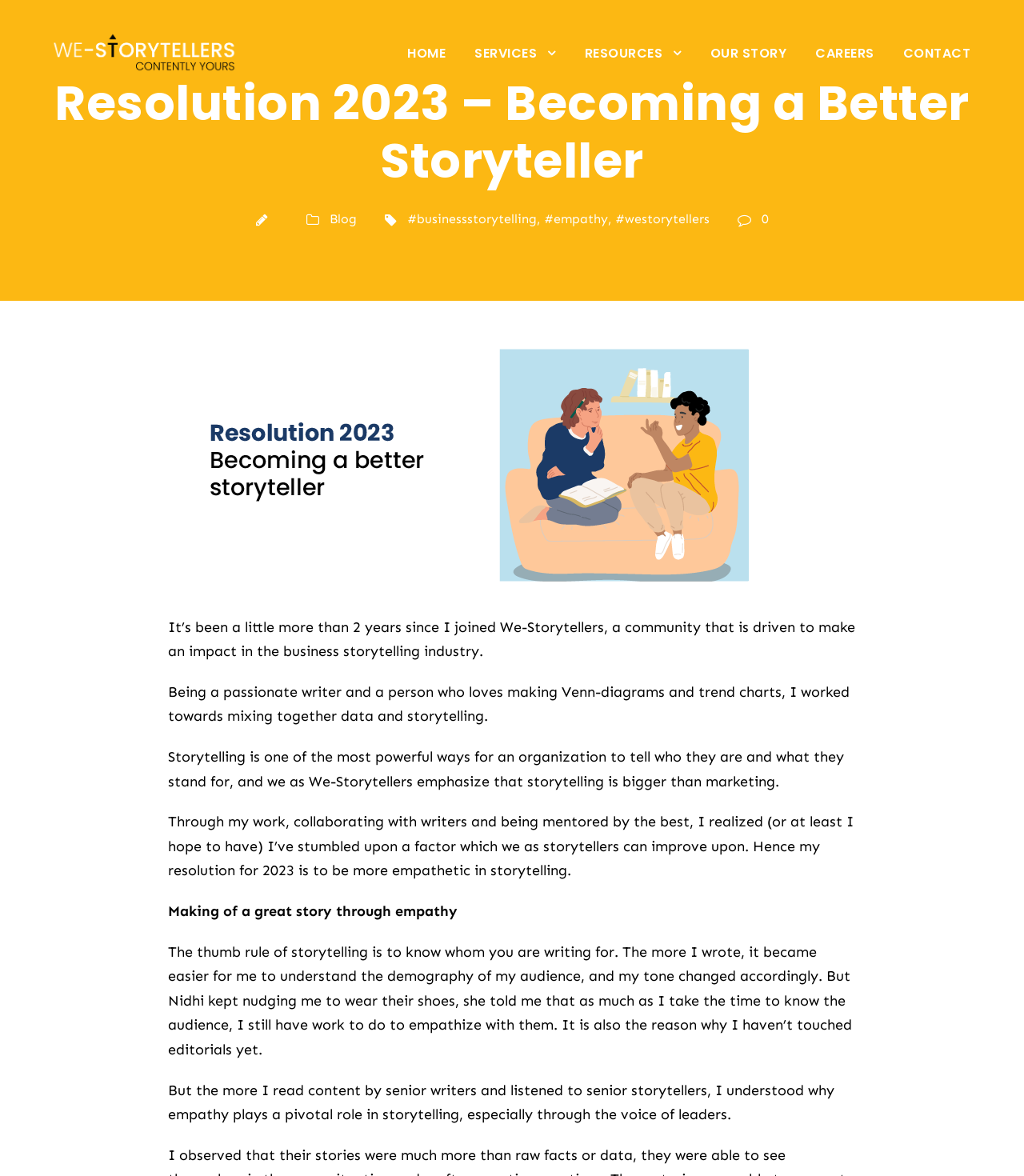Identify the bounding box of the HTML element described here: "Our Story". Provide the coordinates as four float numbers between 0 and 1: [left, top, right, bottom].

[0.693, 0.036, 0.768, 0.078]